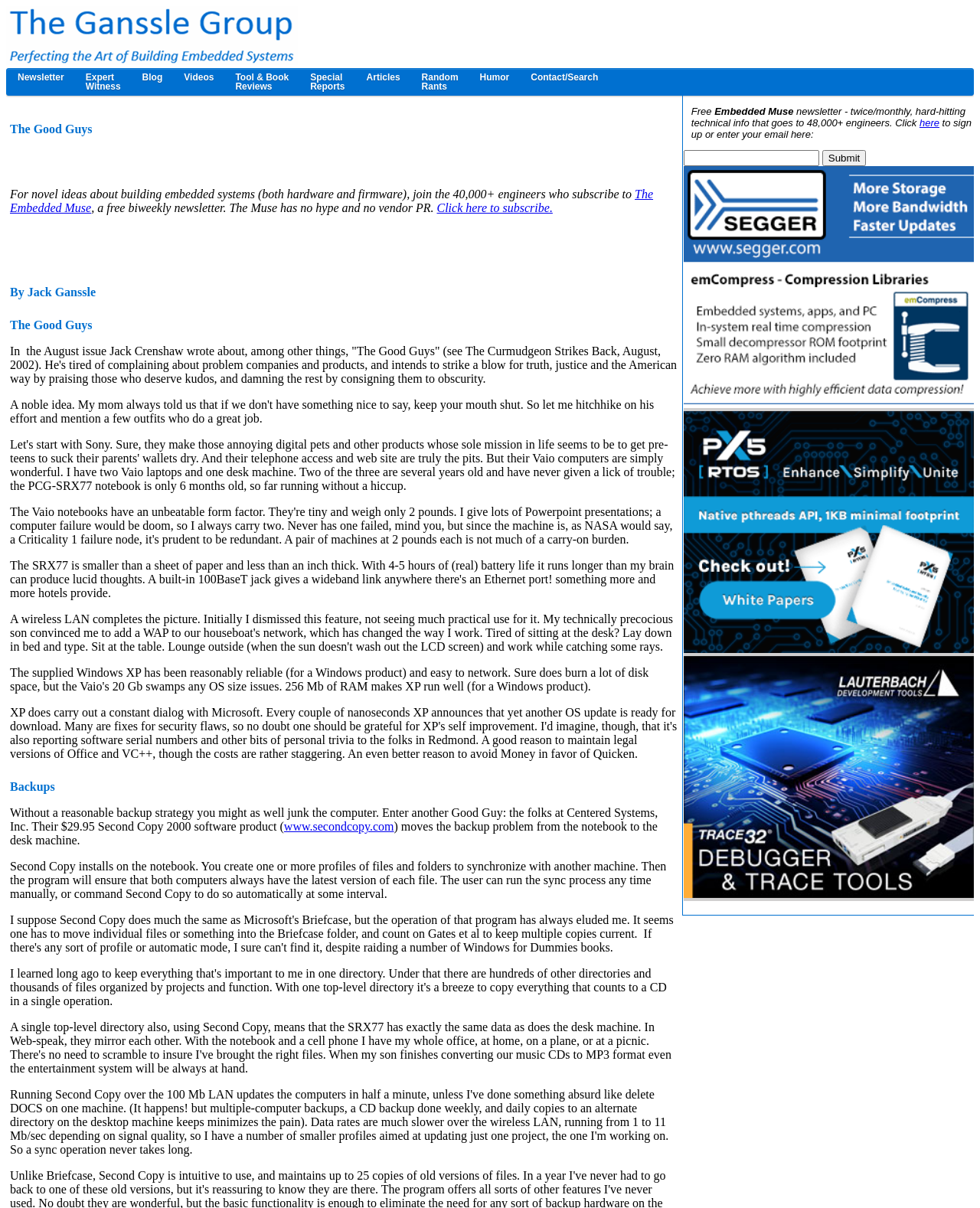Reply to the question with a single word or phrase:
How often is the newsletter sent?

Twice a month